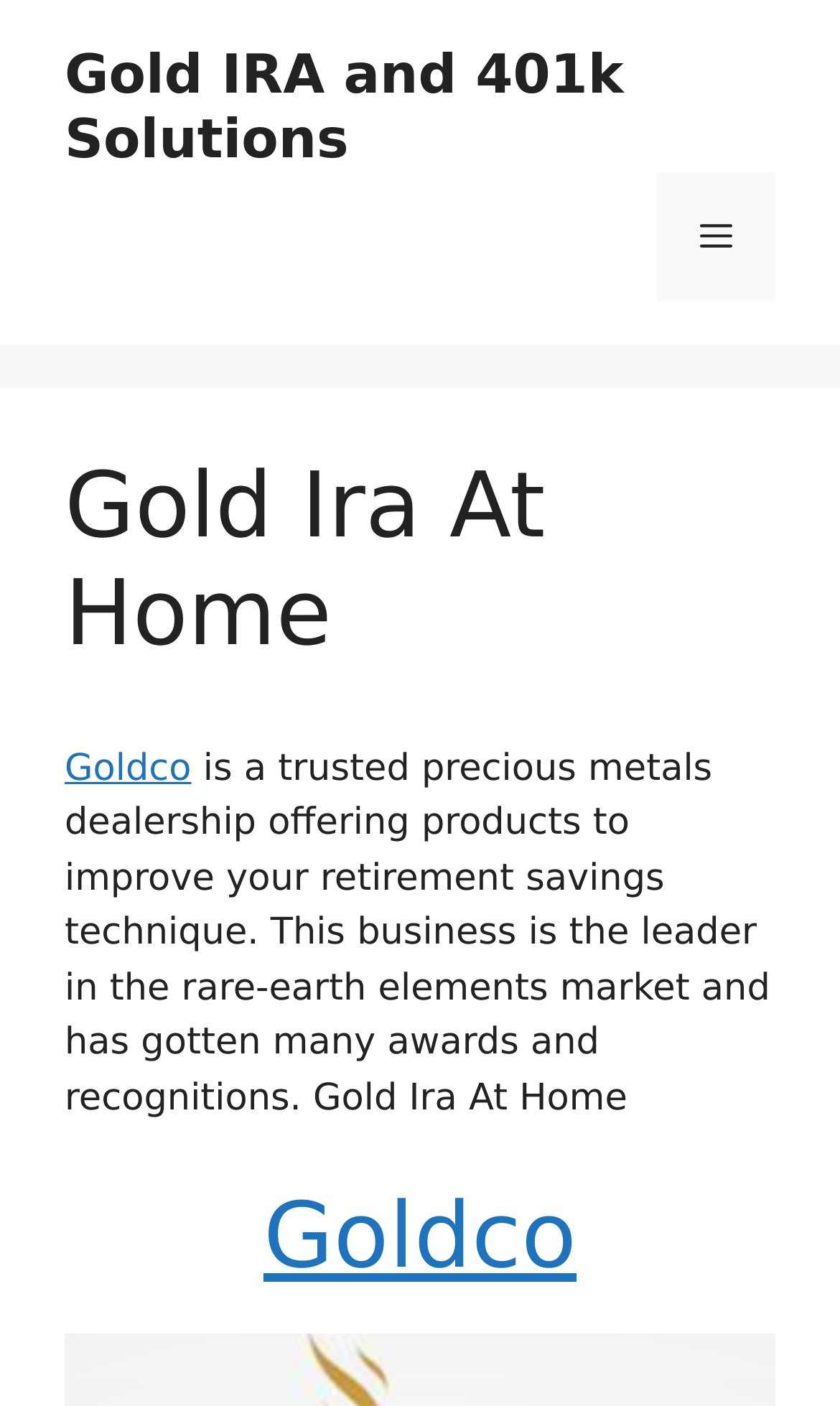Provide a short answer to the following question with just one word or phrase: What is the main topic of the webpage?

Gold IRA